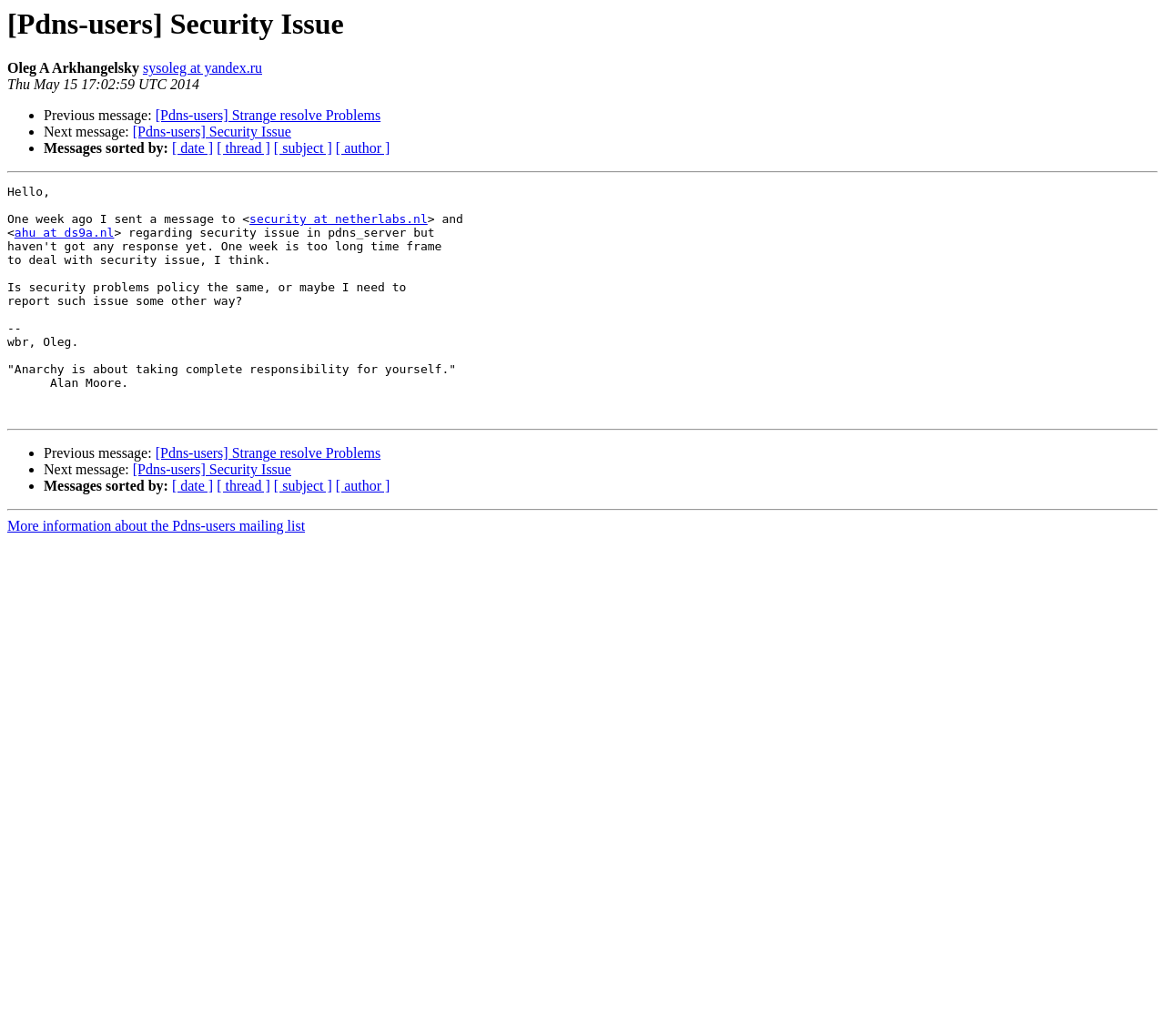Who sent the message?
Using the image as a reference, give a one-word or short phrase answer.

Oleg A Arkhangelsky